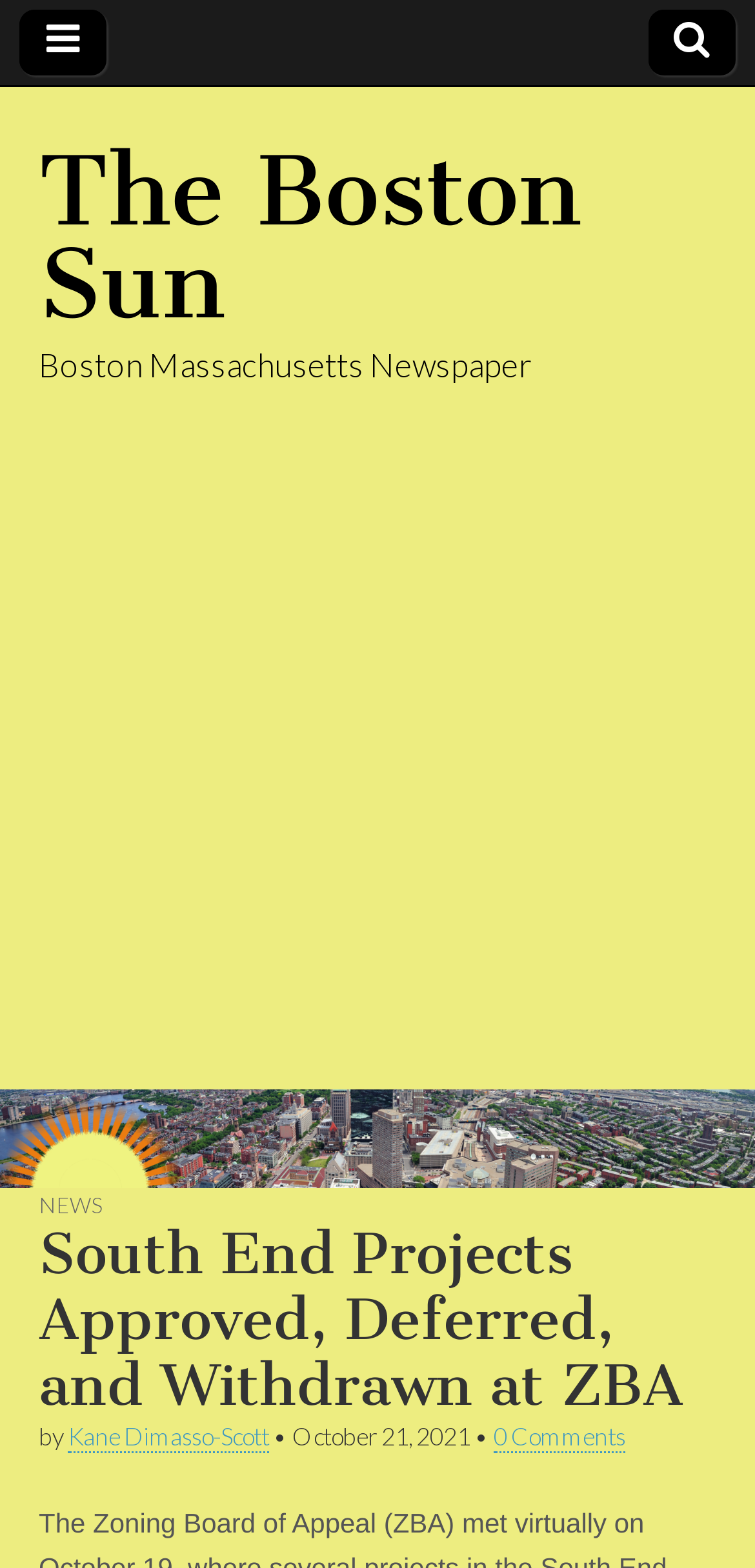Determine and generate the text content of the webpage's headline.

South End Projects Approved, Deferred, and Withdrawn at ZBA